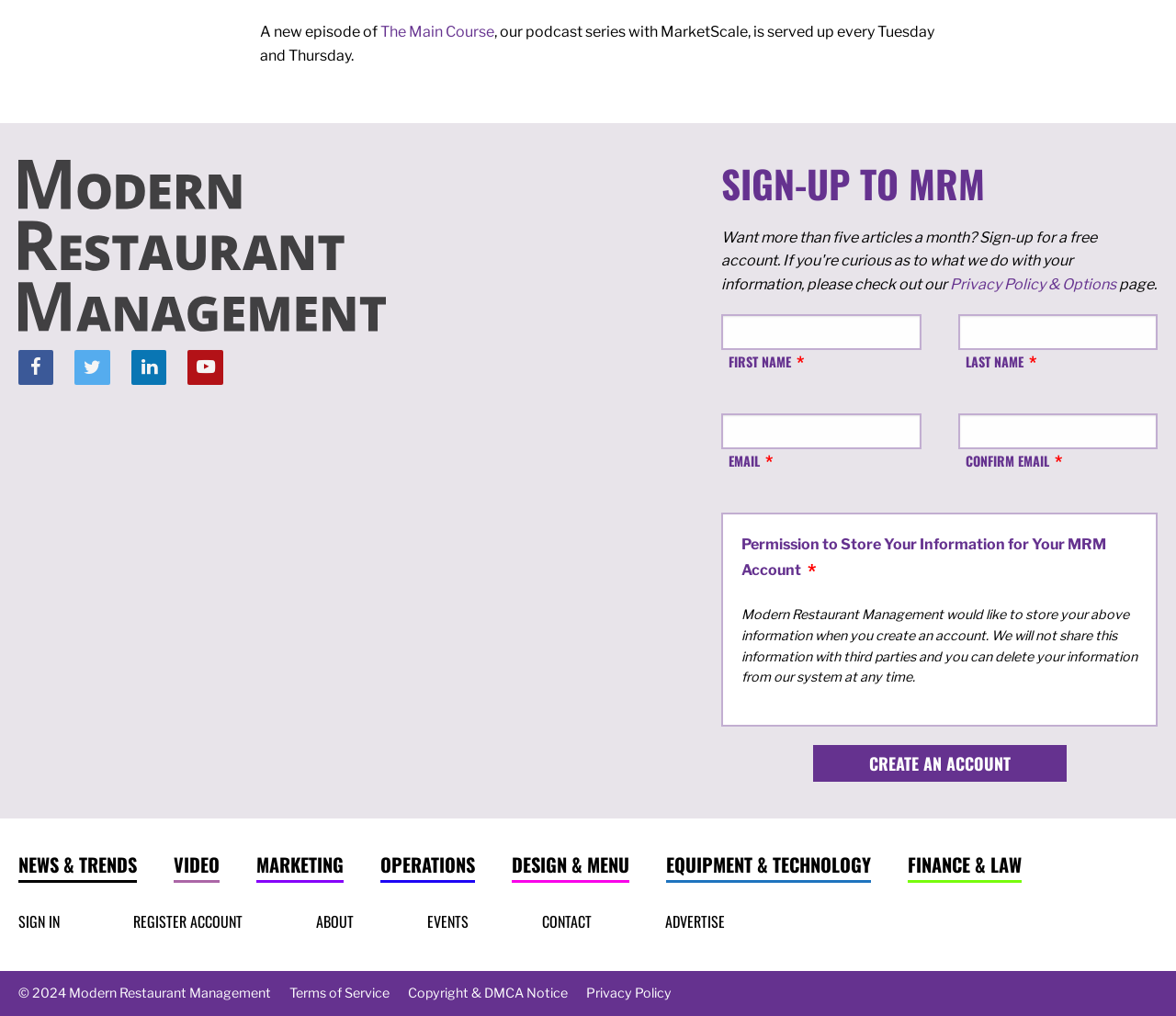Pinpoint the bounding box coordinates of the clickable element to carry out the following instruction: "Read the Privacy Policy & Options."

[0.808, 0.271, 0.949, 0.288]